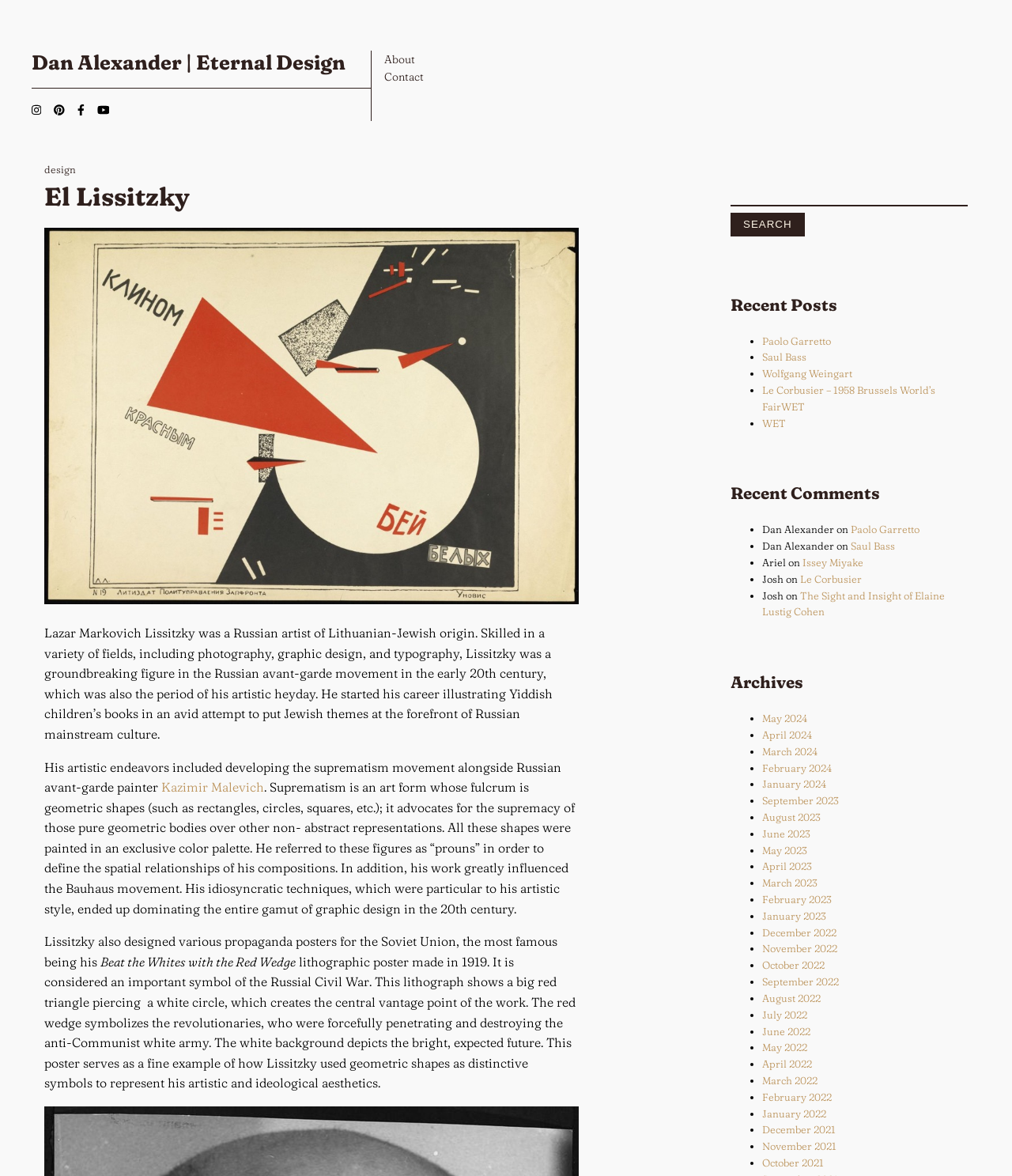Find the bounding box of the web element that fits this description: "About".

[0.38, 0.044, 0.41, 0.056]